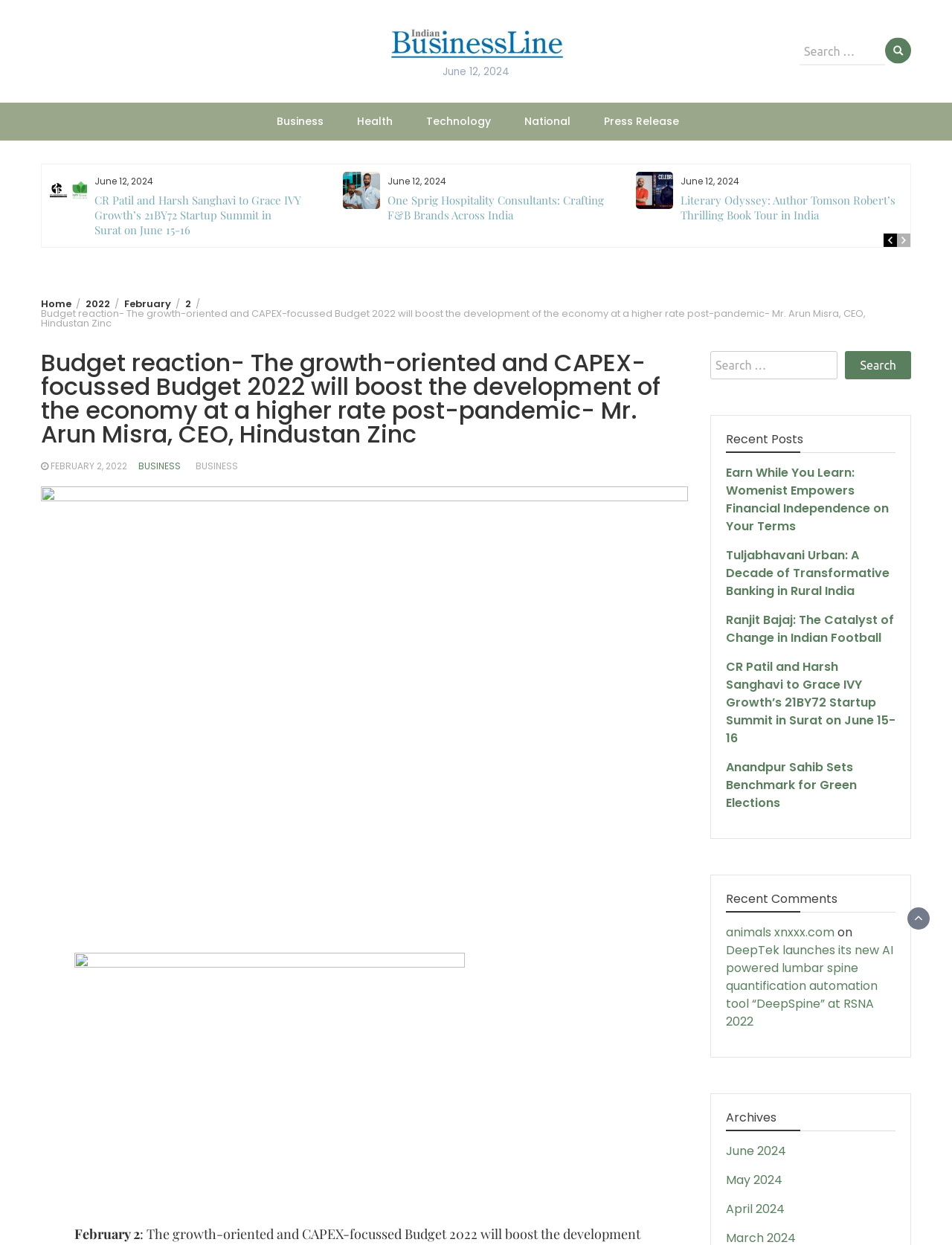What is the text of the webpage's headline?

Budget reaction- The growth-oriented and CAPEX-focussed Budget 2022 will boost the development of the economy at a higher rate post-pandemic- Mr. Arun Misra, CEO, Hindustan Zinc